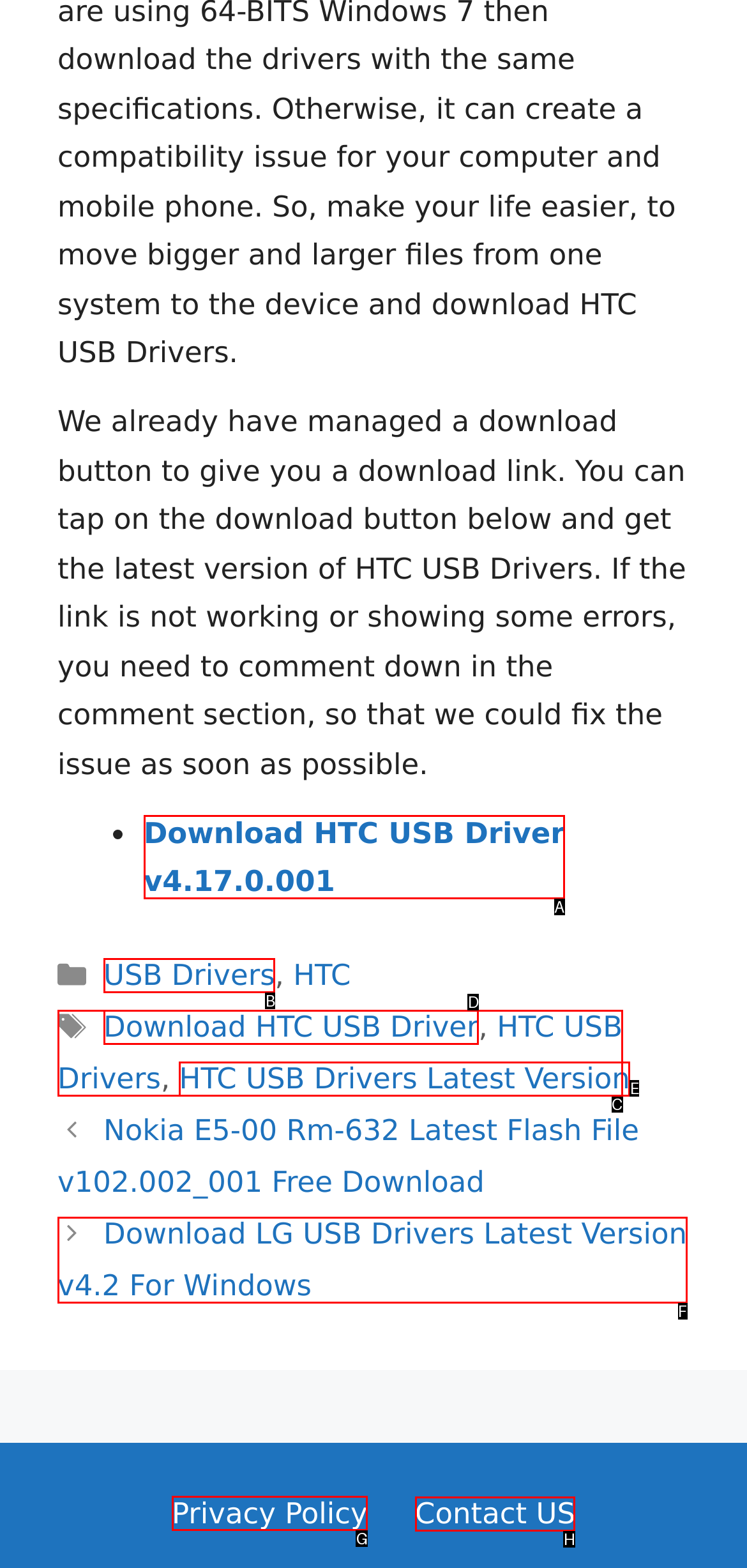What is the letter of the UI element you should click to view privacy policy? Provide the letter directly.

G